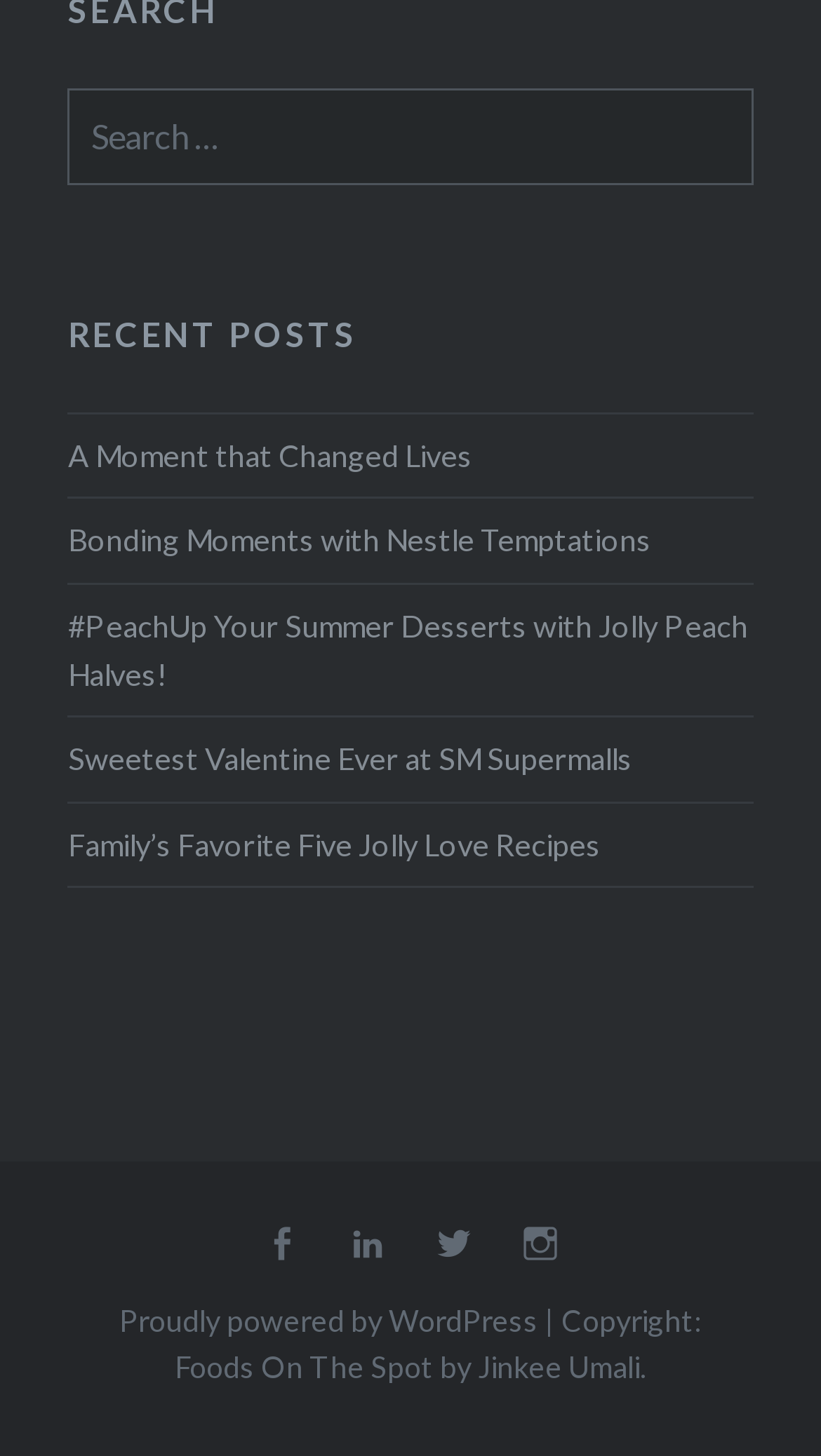Identify the bounding box coordinates for the UI element described as: "Jinkee Umali".

[0.582, 0.927, 0.779, 0.951]